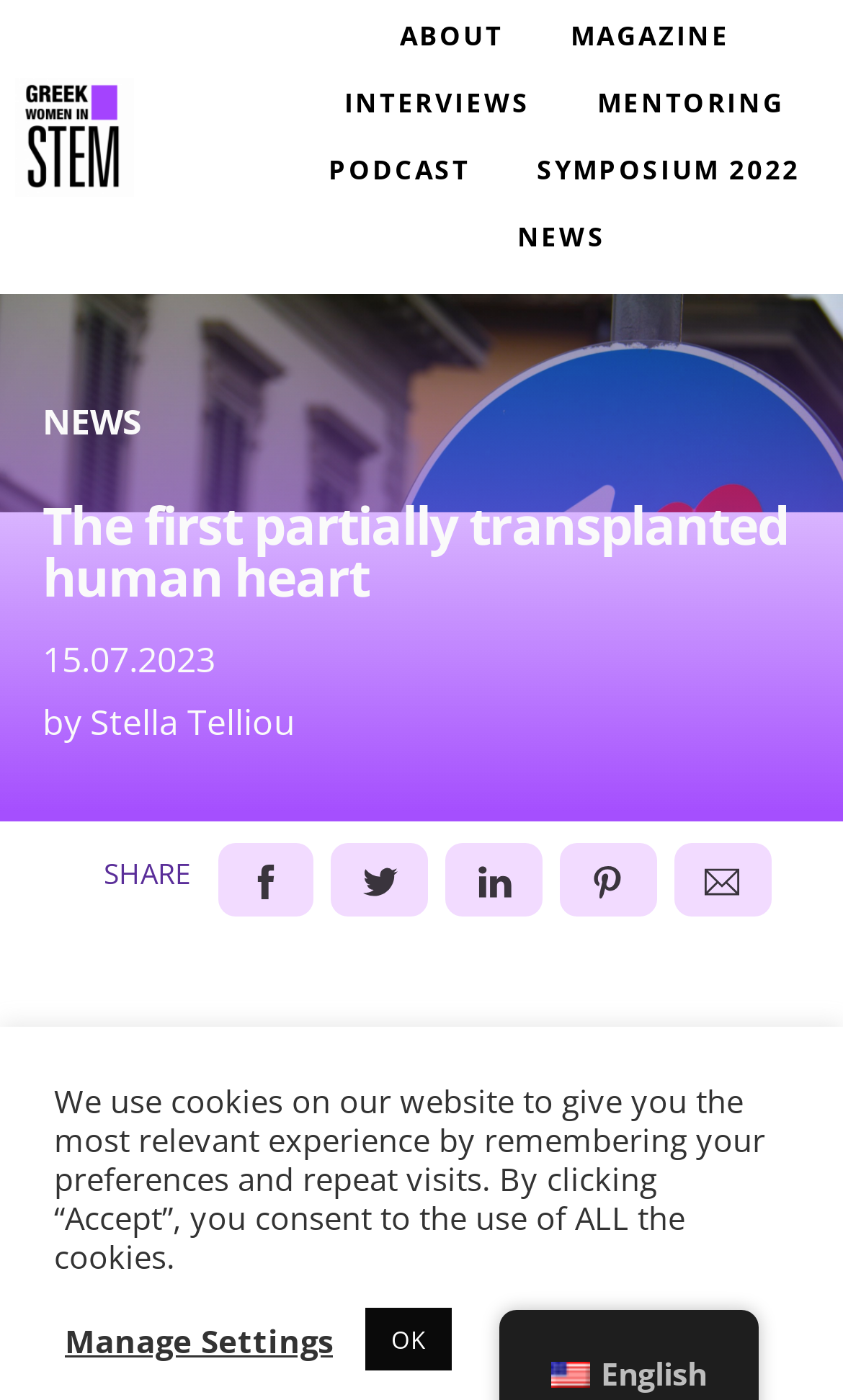How many social media links are available?
Analyze the image and provide a thorough answer to the question.

I counted the number of social media links by looking at the links below the 'SHARE' text, which are Facebook, Twitter, Linkedin, Pinterest, and Email.